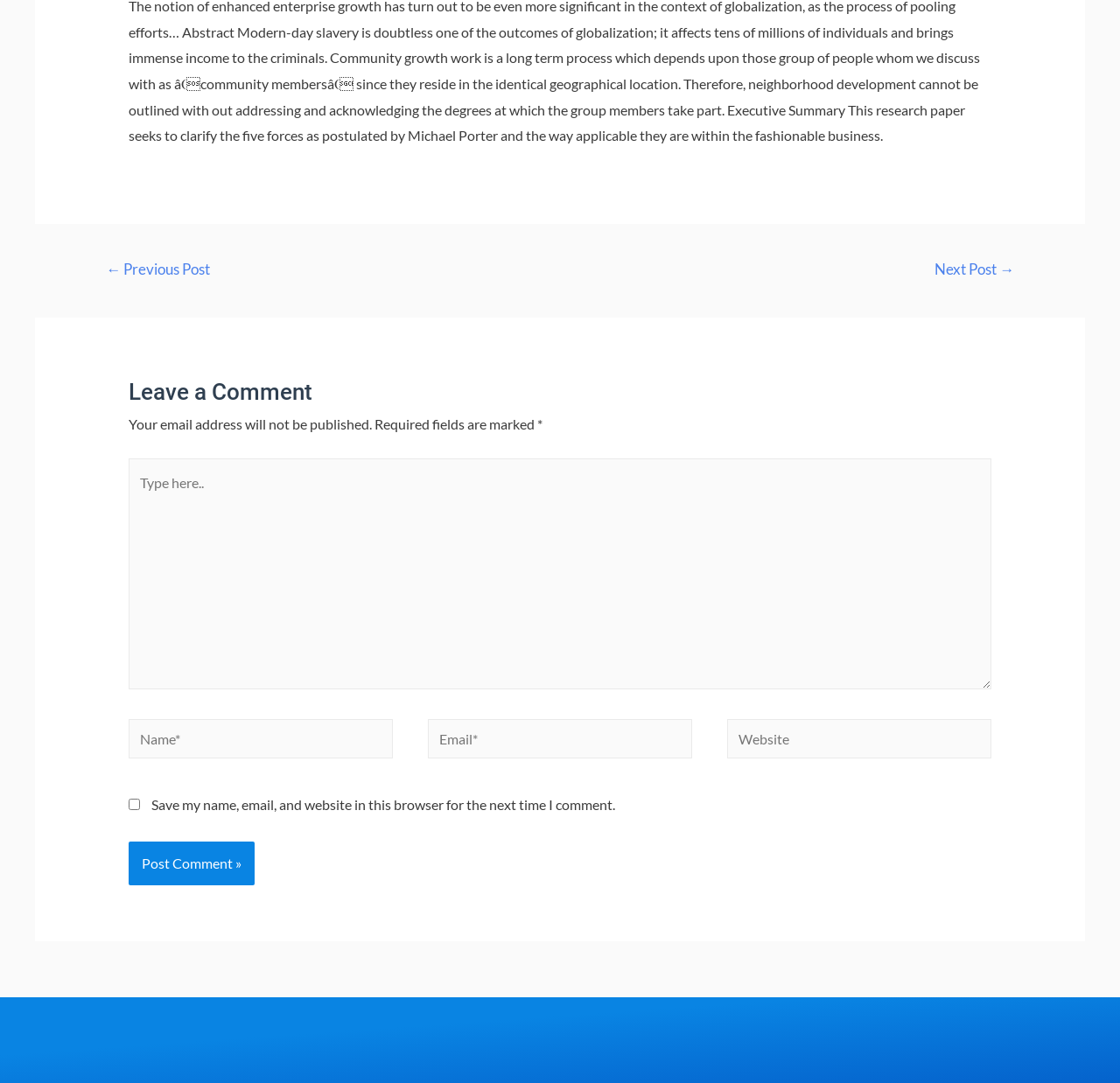Give a one-word or one-phrase response to the question:
What is required to leave a comment?

Name and Email